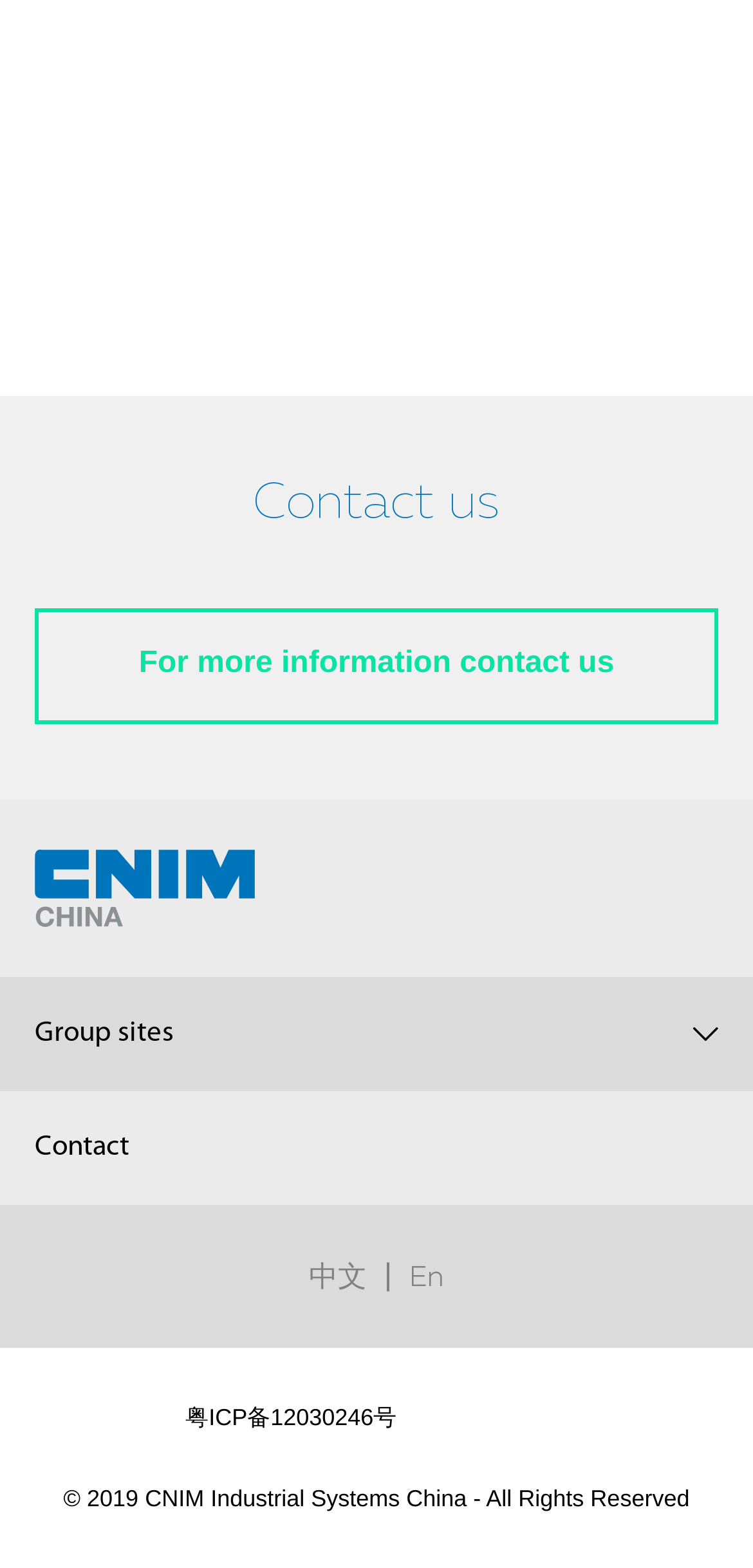Identify the bounding box for the described UI element. Provide the coordinates in (top-left x, top-left y, bottom-right x, bottom-right y) format with values ranging from 0 to 1: Group sites

[0.0, 0.623, 1.0, 0.696]